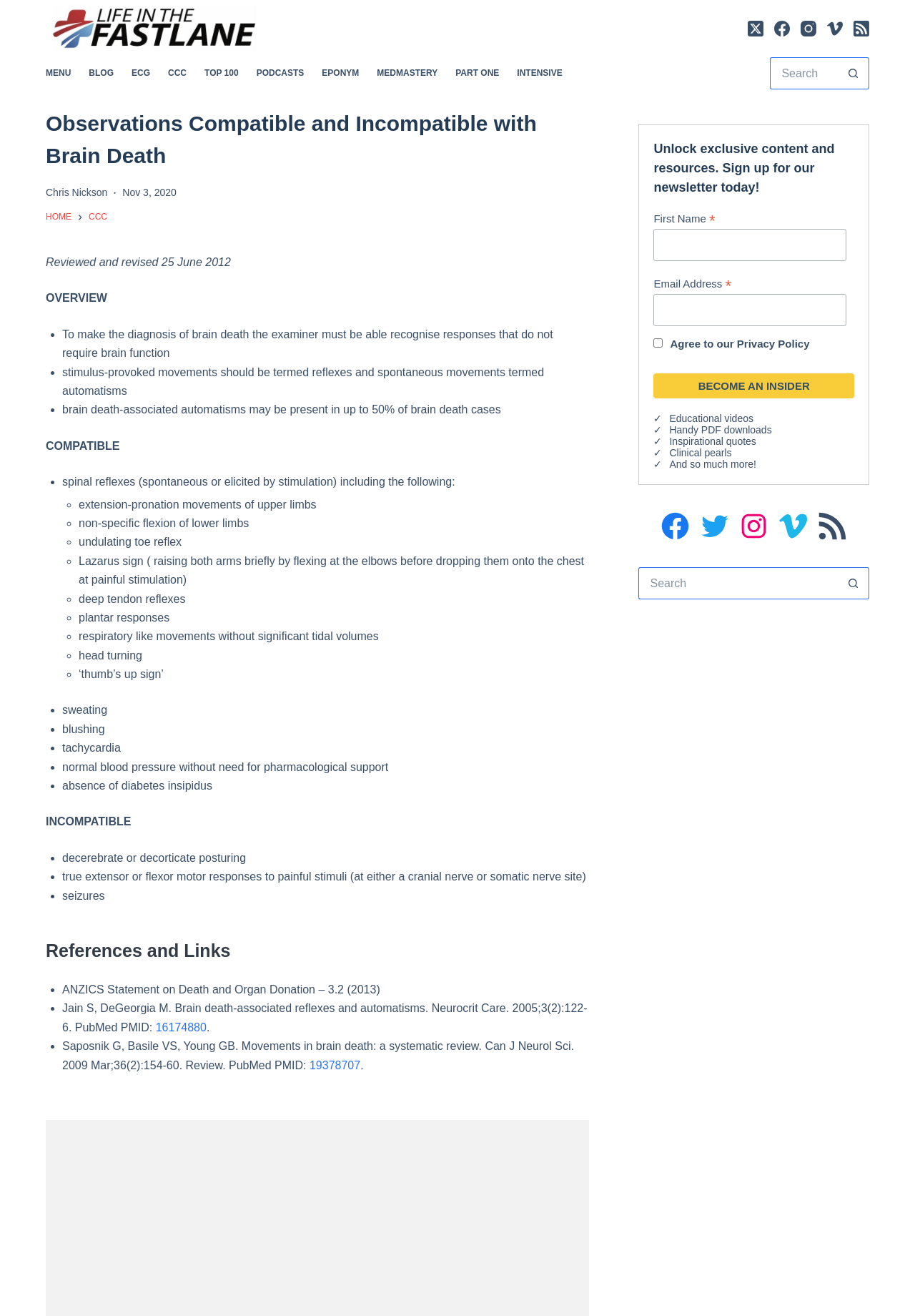Detail the various sections and features present on the webpage.

The webpage is about "Observations Compatible and Incompatible with Brain Death" from LITFL (Life in the Fast Lane) and CCC (Critical Care Compendium). At the top, there is a navigation menu with several links, including "MENU", "BLOG", "ECG", "CCC", "TOP 100", "PODCASTS", "EPONYM", "MEDMASTERY", "PART ONE", and "INTENSIVE". 

On the top right, there are social media links to Twitter, Facebook, Instagram, Vimeo, and RSS. Below the navigation menu, there is a search bar with a search button. 

The main content of the webpage is divided into several sections. The first section is an overview of brain death, which explains that the diagnosis of brain death requires recognizing responses that do not require brain function. 

The next section is about compatible observations, which lists several spinal reflexes, including extension-pronation movements of upper limbs, non-specific flexion of lower limbs, undulating toe reflex, Lazarus sign, deep tendon reflexes, plantar responses, respiratory like movements, head turning, and thumb's up sign. It also mentions sweating, blushing, tachycardia, normal blood pressure, and absence of diabetes insipidus.

The following section is about incompatible observations, which lists decerebrate or decorticate posturing, true extensor or flexor motor responses to painful stimuli, and seizures.

At the bottom of the webpage, there is a section for references and links.